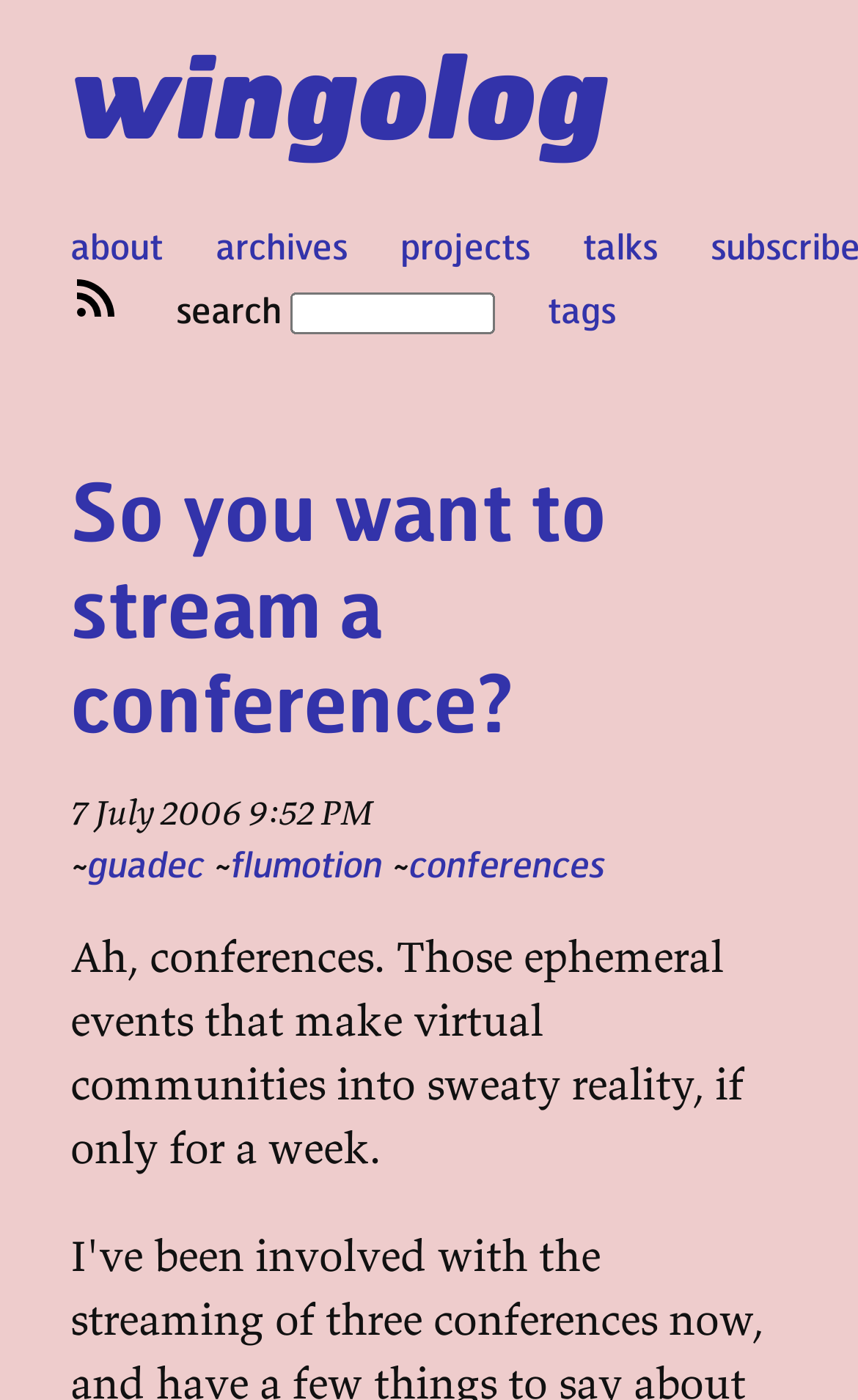Show me the bounding box coordinates of the clickable region to achieve the task as per the instruction: "search for a topic".

[0.338, 0.209, 0.577, 0.239]